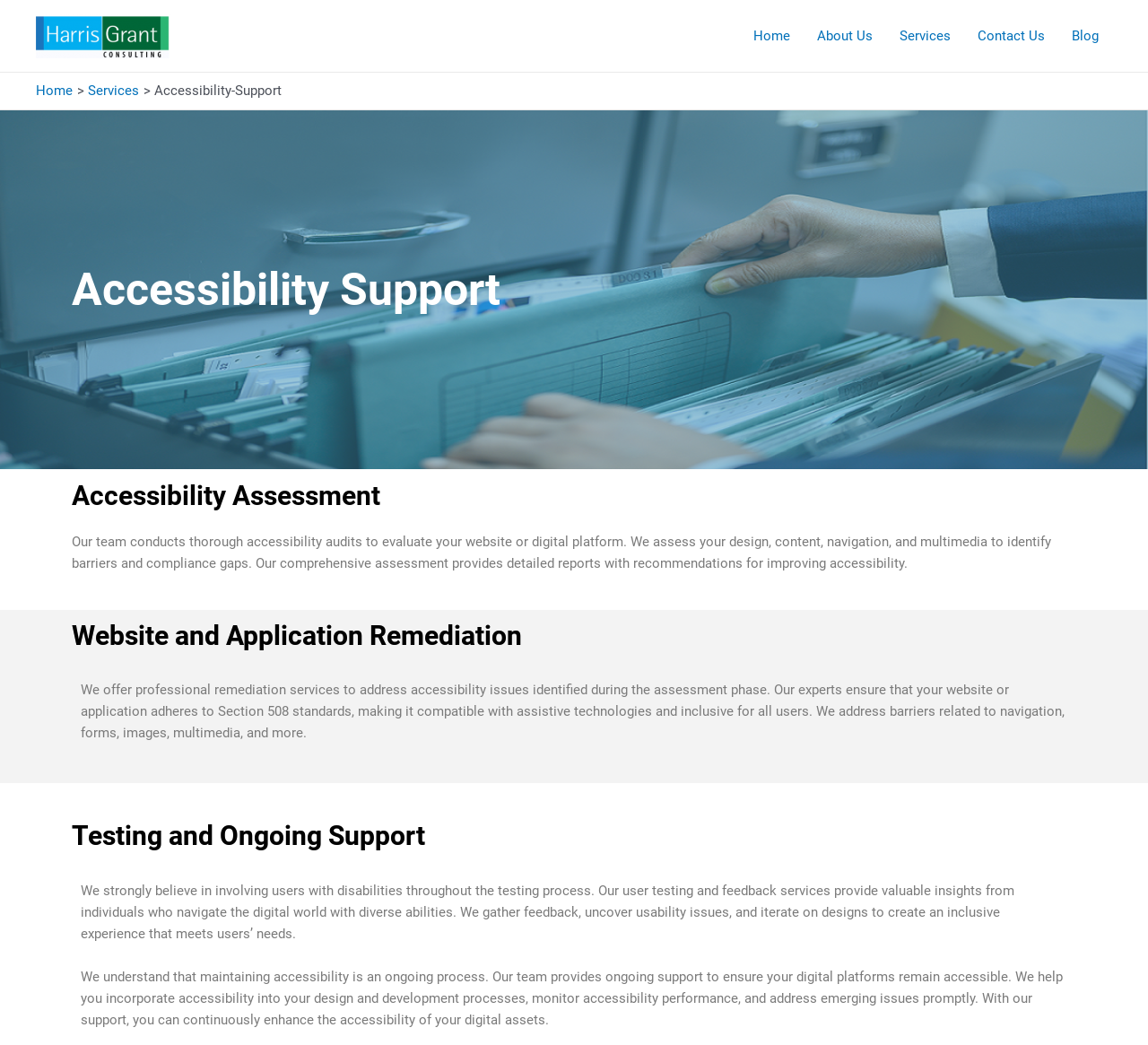What is the purpose of the company's remediation services?
Using the image, give a concise answer in the form of a single word or short phrase.

Address accessibility issues